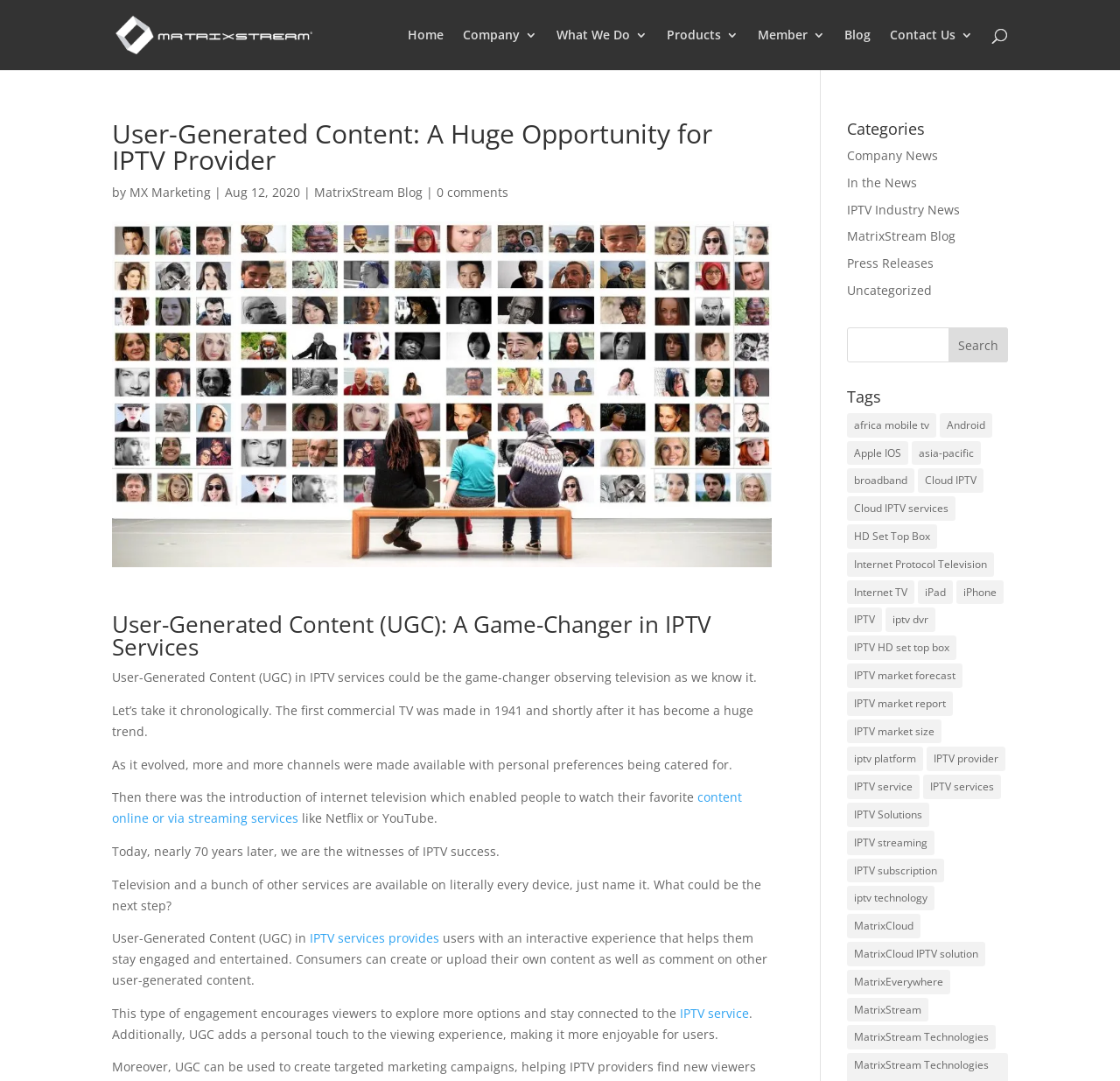Provide the bounding box coordinates for the area that should be clicked to complete the instruction: "Read the article about 'Common Features of Extension of Time Clauses in Construction Contracts'".

None